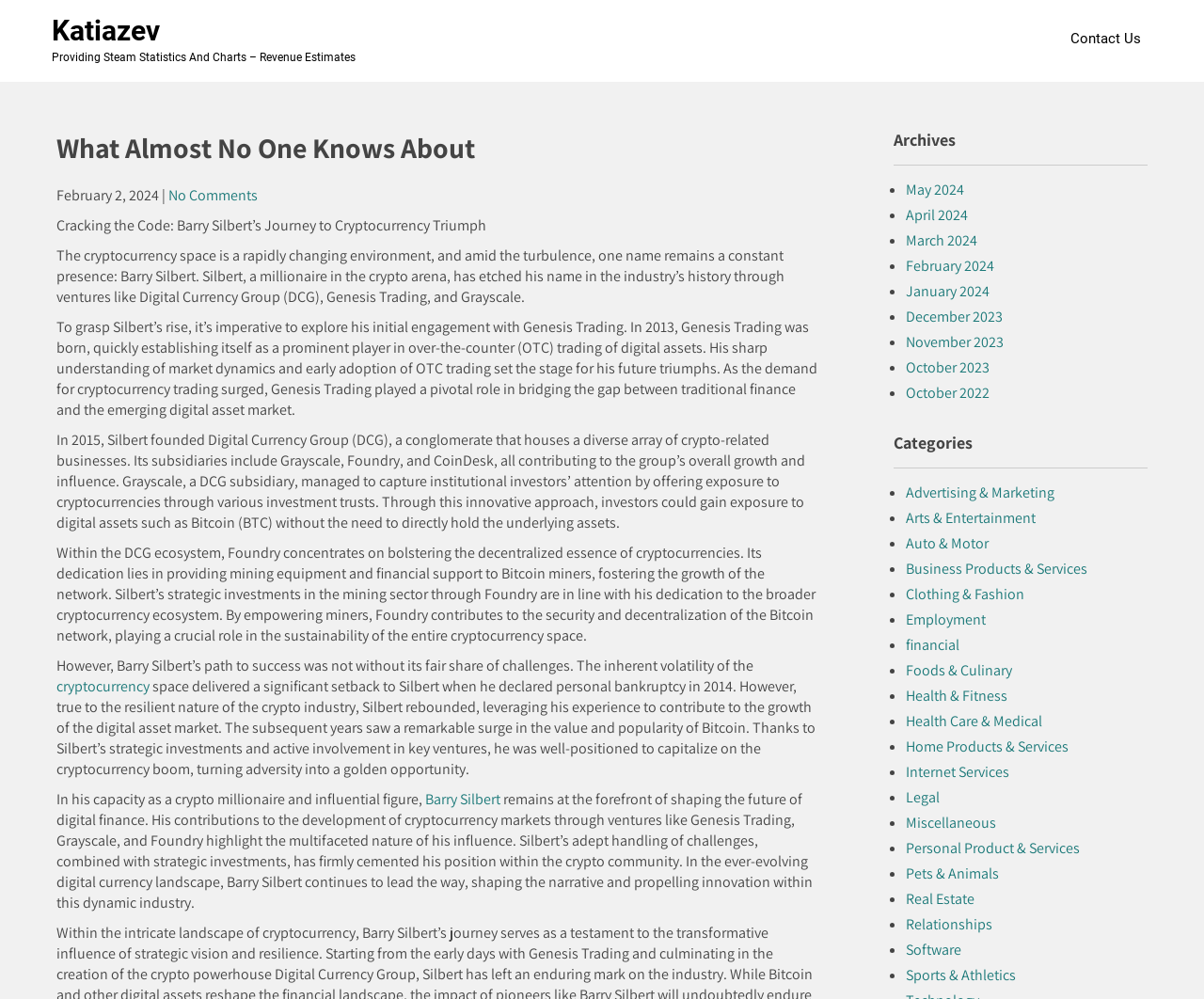Bounding box coordinates are specified in the format (top-left x, top-left y, bottom-right x, bottom-right y). All values are floating point numbers bounded between 0 and 1. Please provide the bounding box coordinate of the region this sentence describes: Legal

[0.752, 0.788, 0.78, 0.808]